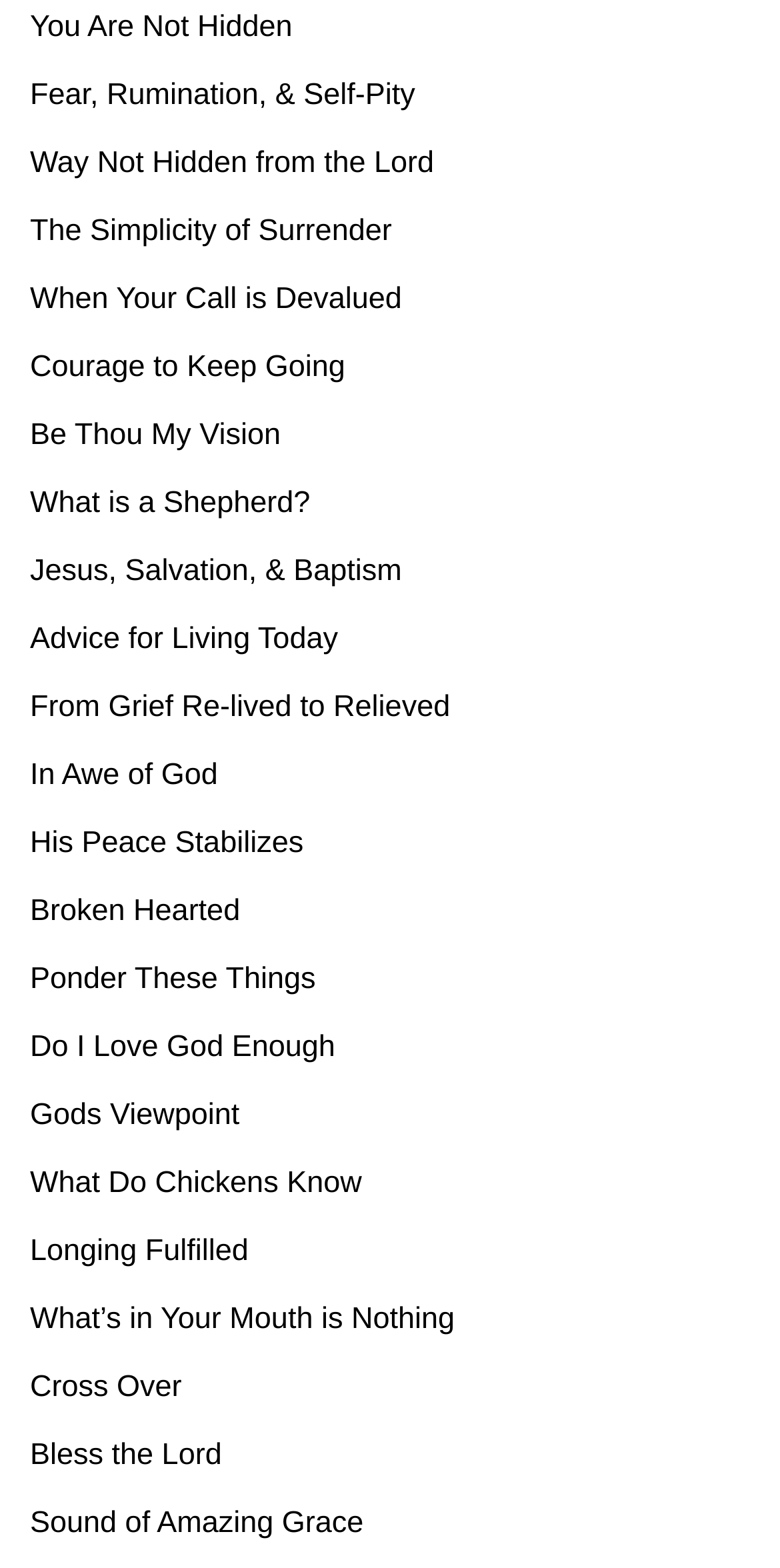How many links are present on this webpage? Based on the image, give a response in one word or a short phrase.

20